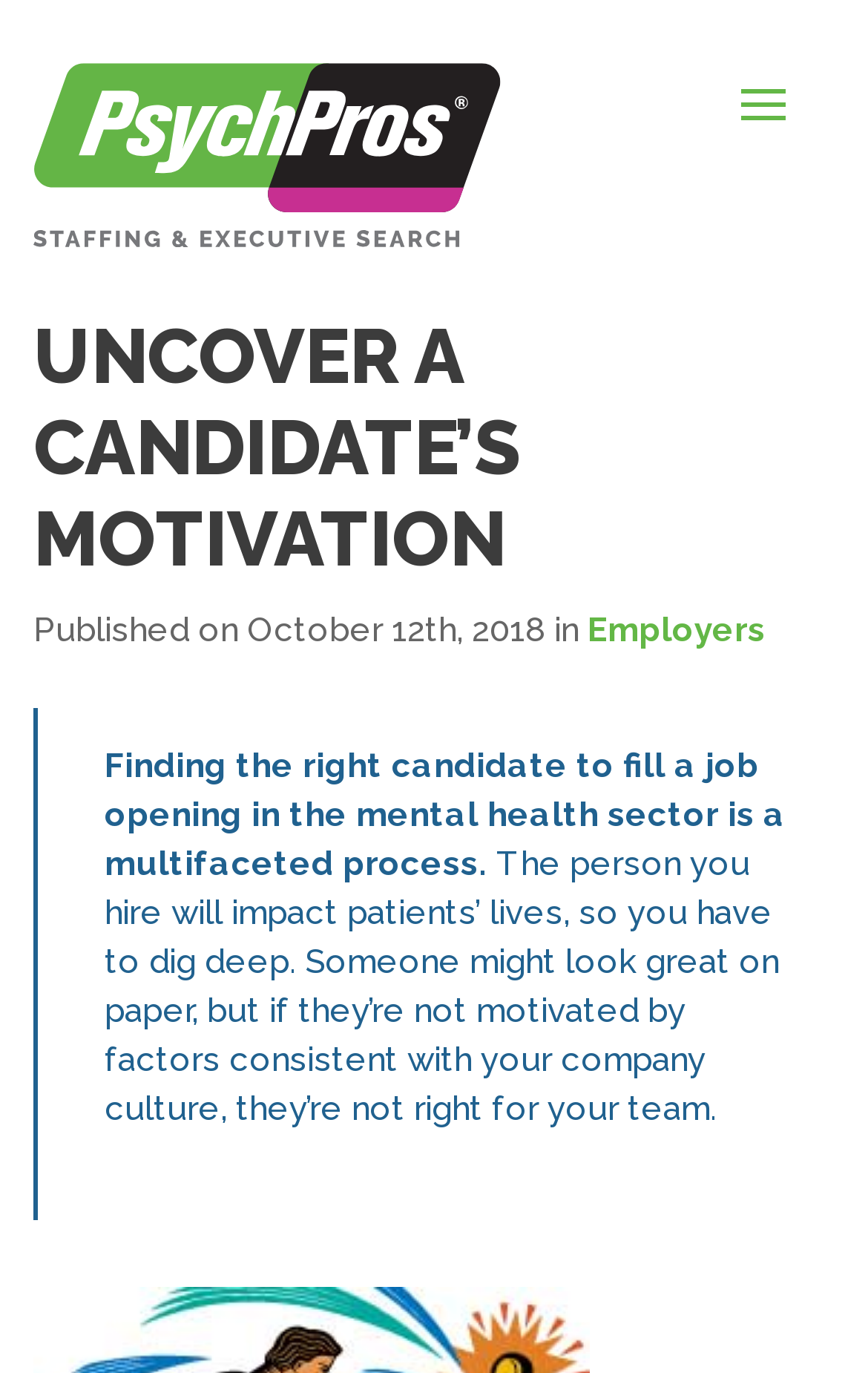Please provide the bounding box coordinates for the element that needs to be clicked to perform the following instruction: "read about employers". The coordinates should be given as four float numbers between 0 and 1, i.e., [left, top, right, bottom].

[0.677, 0.445, 0.882, 0.476]